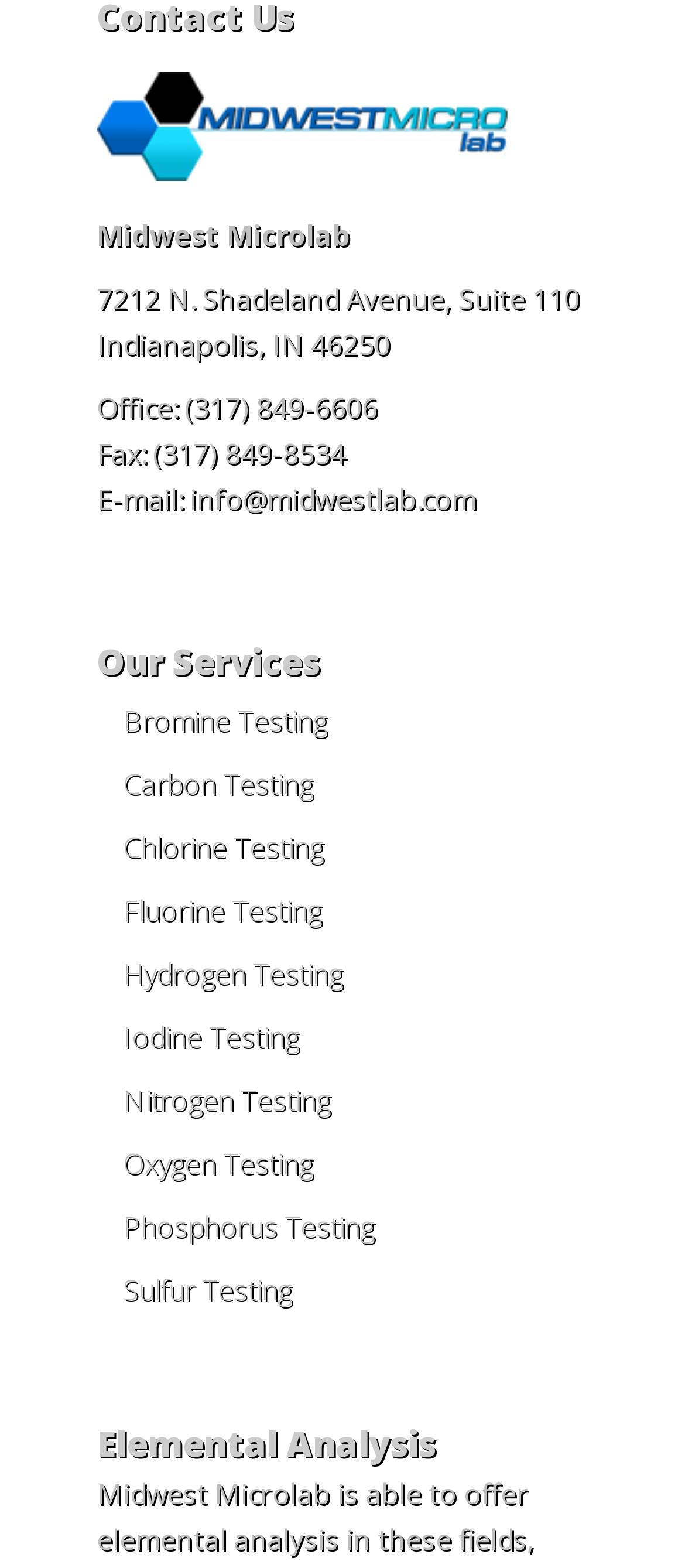Identify the bounding box coordinates necessary to click and complete the given instruction: "explore Elemental Analysis".

[0.141, 0.91, 0.859, 0.938]